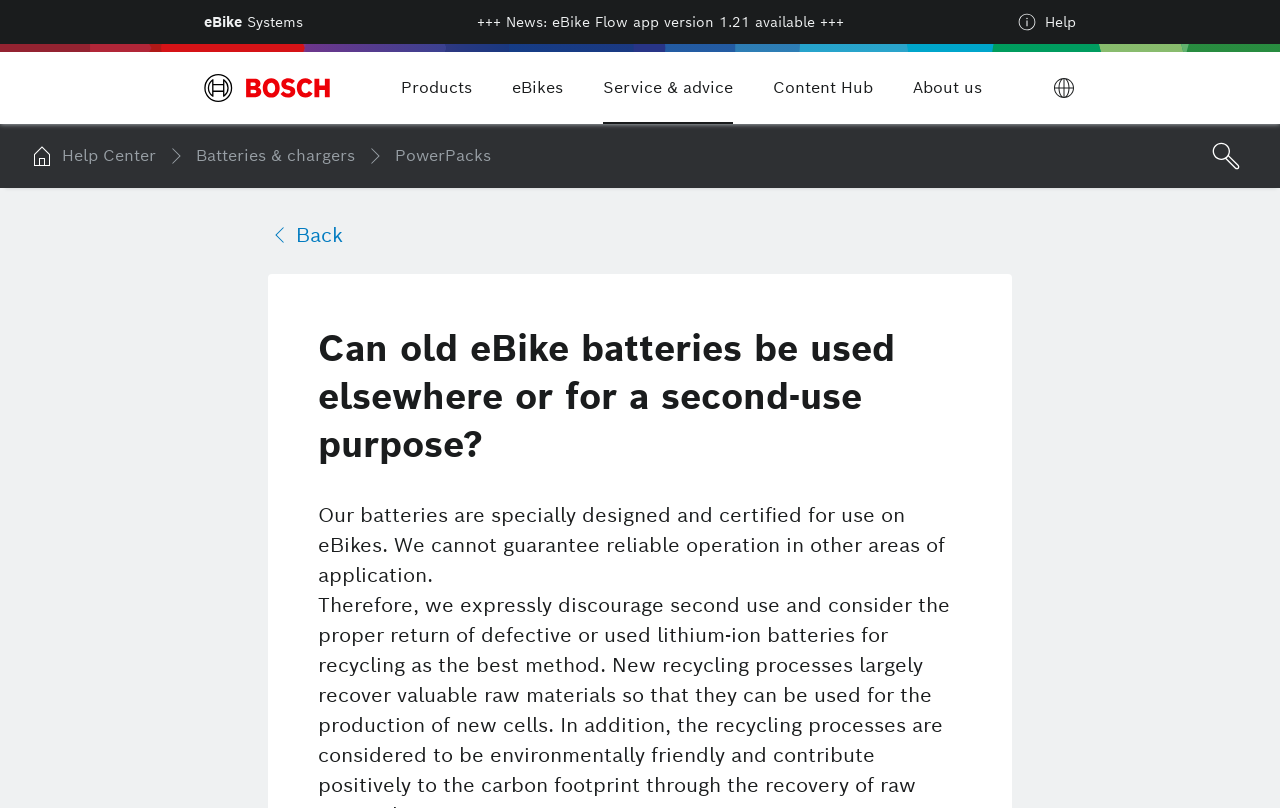What is the purpose of the 'Change language' button?
Provide a detailed answer to the question using information from the image.

The 'Change language' button is located at the top right corner of the webpage, and its purpose is to allow users to switch to a different language, making the webpage content accessible to a broader audience.